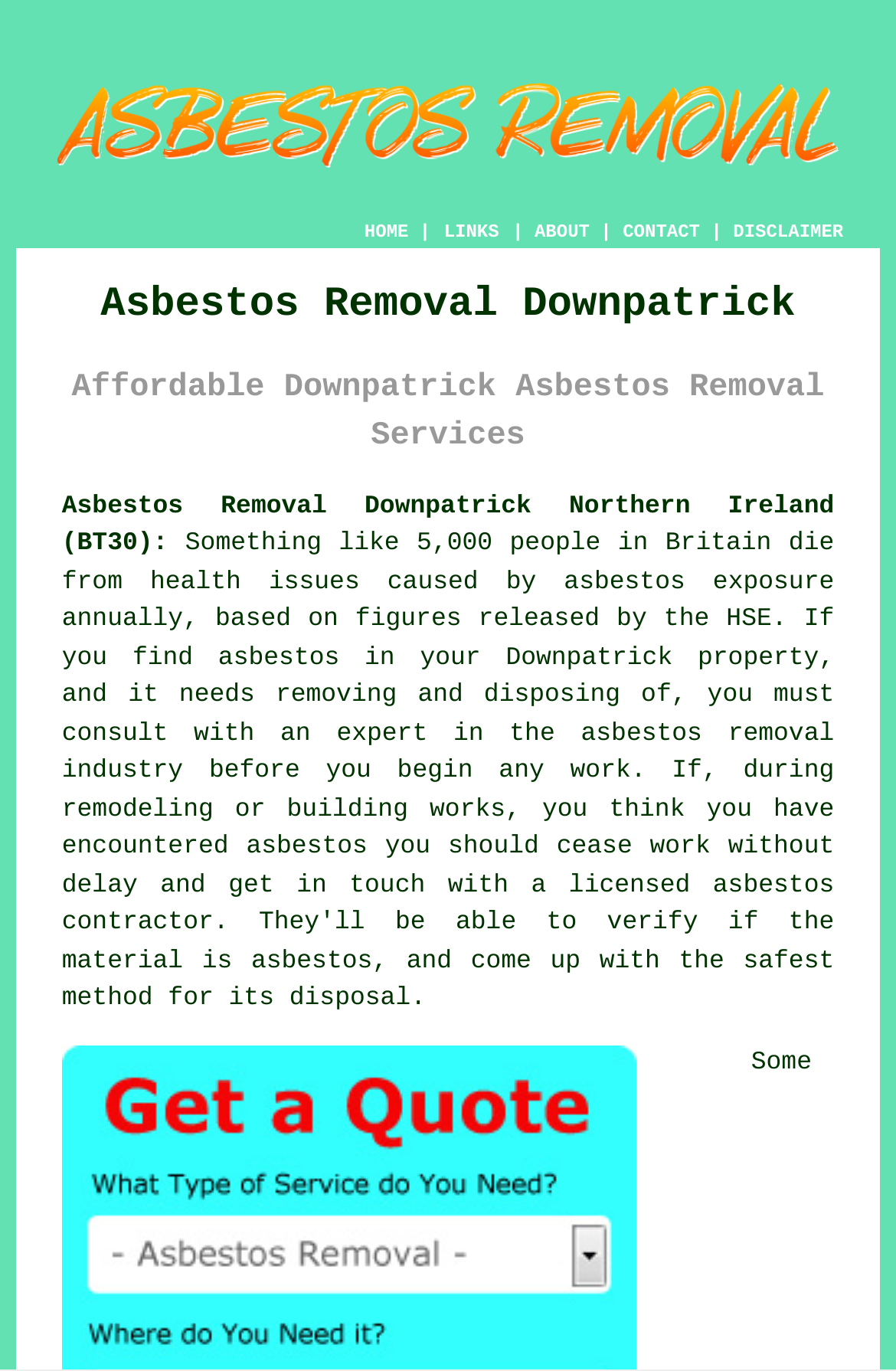What is the tone of the webpage?
Refer to the image and offer an in-depth and detailed answer to the question.

The tone of the webpage appears to be informative, as it provides information about the risks of asbestos exposure and the services offered, rather than being promotional or persuasive.